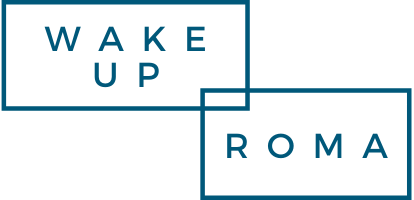Generate a detailed explanation of the scene depicted in the image.

The image prominently features the bold and stylized text "WAKE UP" on the left, paired with the name "ROMA" on the right. The design utilizes a modern sans-serif font and is presented with a clean, minimalist aesthetic, emphasizing the message. The layout suggests a sense of urgency and energy, inviting viewers to engage. This visual element sets the tone for the surrounding content, aligning with a theme of dynamism and possibly personal motivation or lifestyle insights. The combination of these words in distinctive blocks likely serves to resonate with the audience, promoting a fresh perspective or awakening to new ideas.